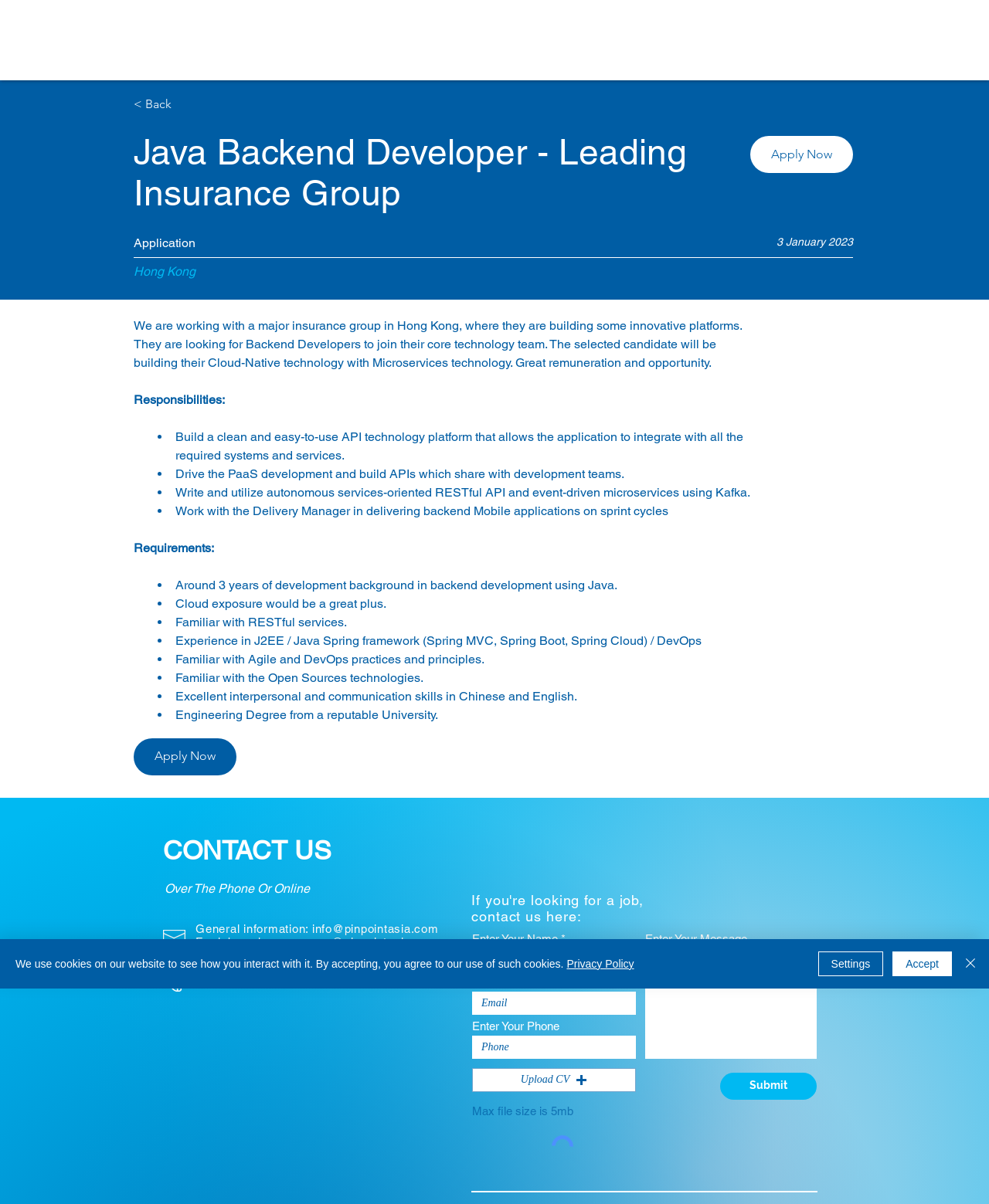Please identify the bounding box coordinates of the element on the webpage that should be clicked to follow this instruction: "Click Apply Now". The bounding box coordinates should be given as four float numbers between 0 and 1, formatted as [left, top, right, bottom].

[0.759, 0.113, 0.862, 0.144]